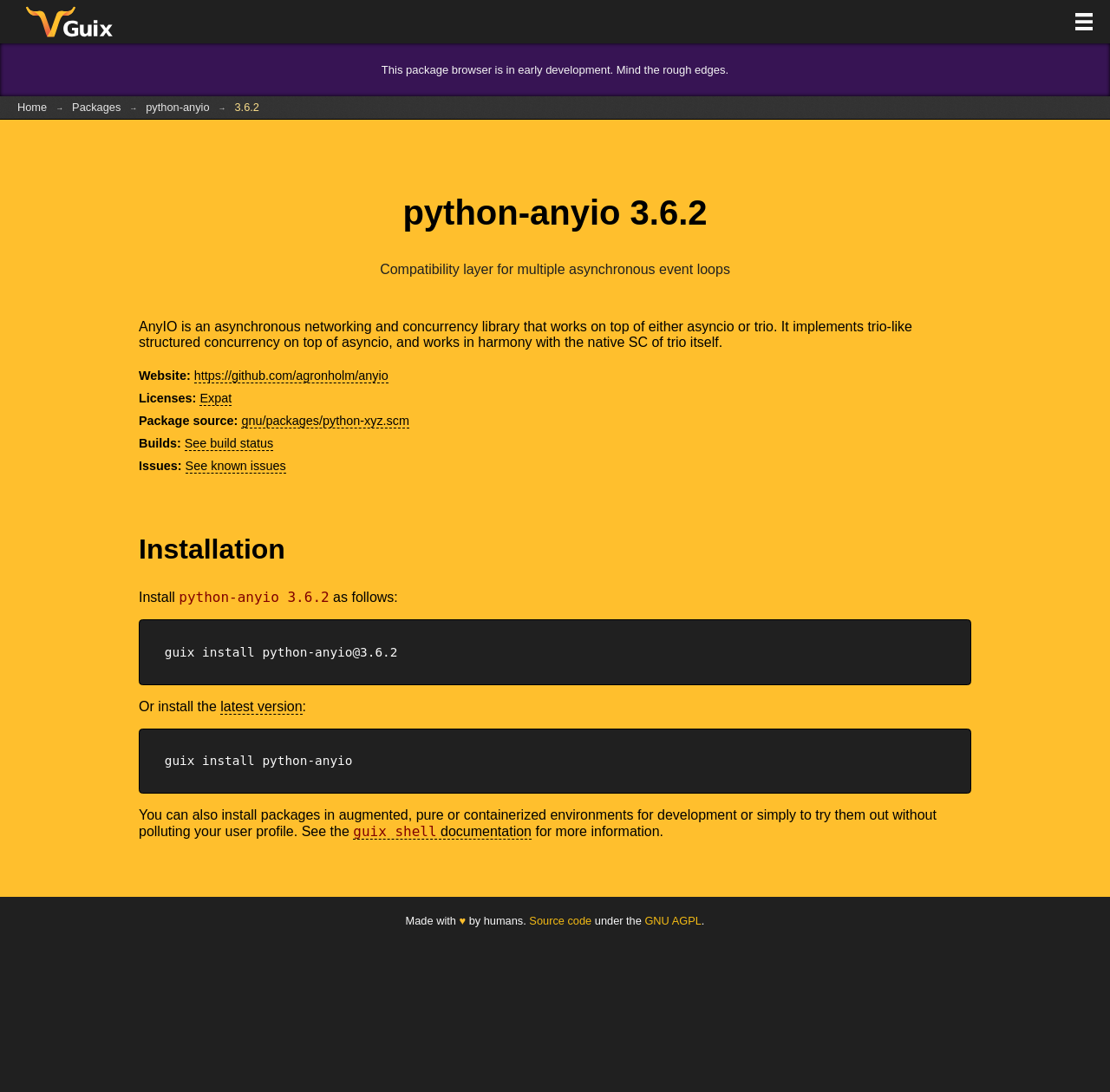Determine the bounding box coordinates of the clickable region to carry out the instruction: "Go to GNU Guix homepage".

[0.0, 0.0, 0.125, 0.04]